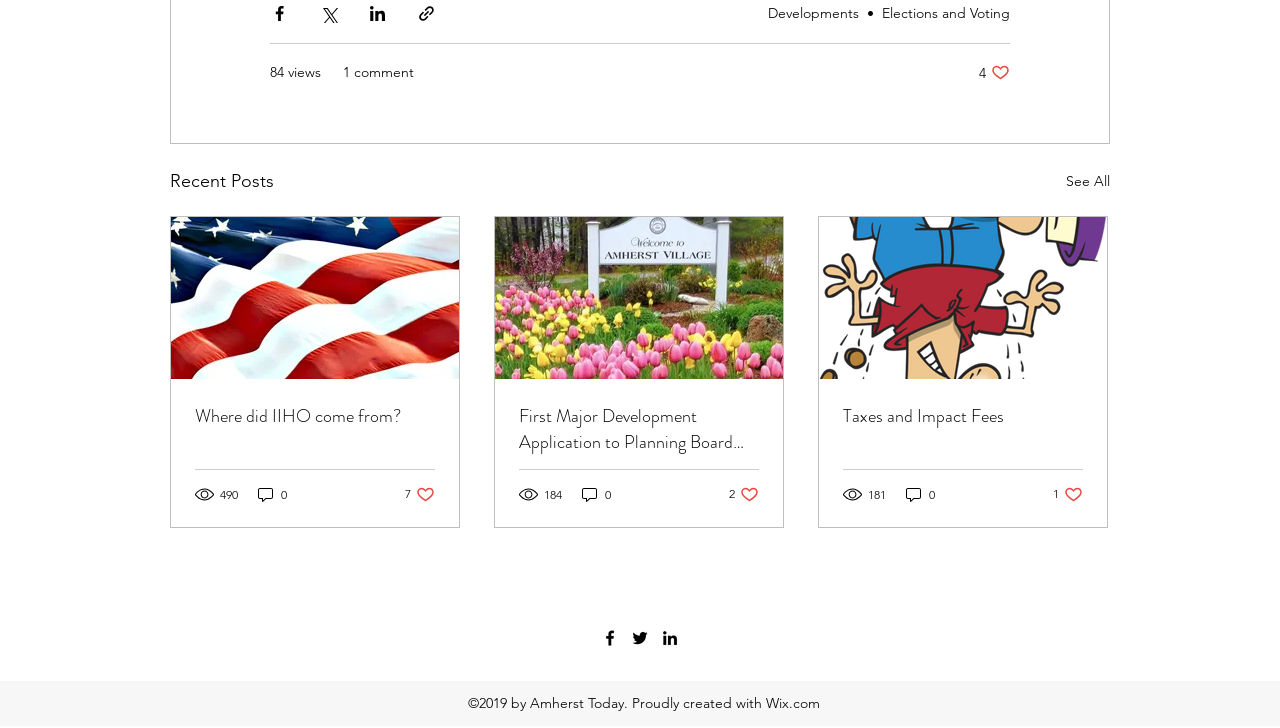Please provide the bounding box coordinates for the element that needs to be clicked to perform the instruction: "Follow Amherst Today on LinkedIn". The coordinates must consist of four float numbers between 0 and 1, formatted as [left, top, right, bottom].

[0.516, 0.863, 0.531, 0.89]